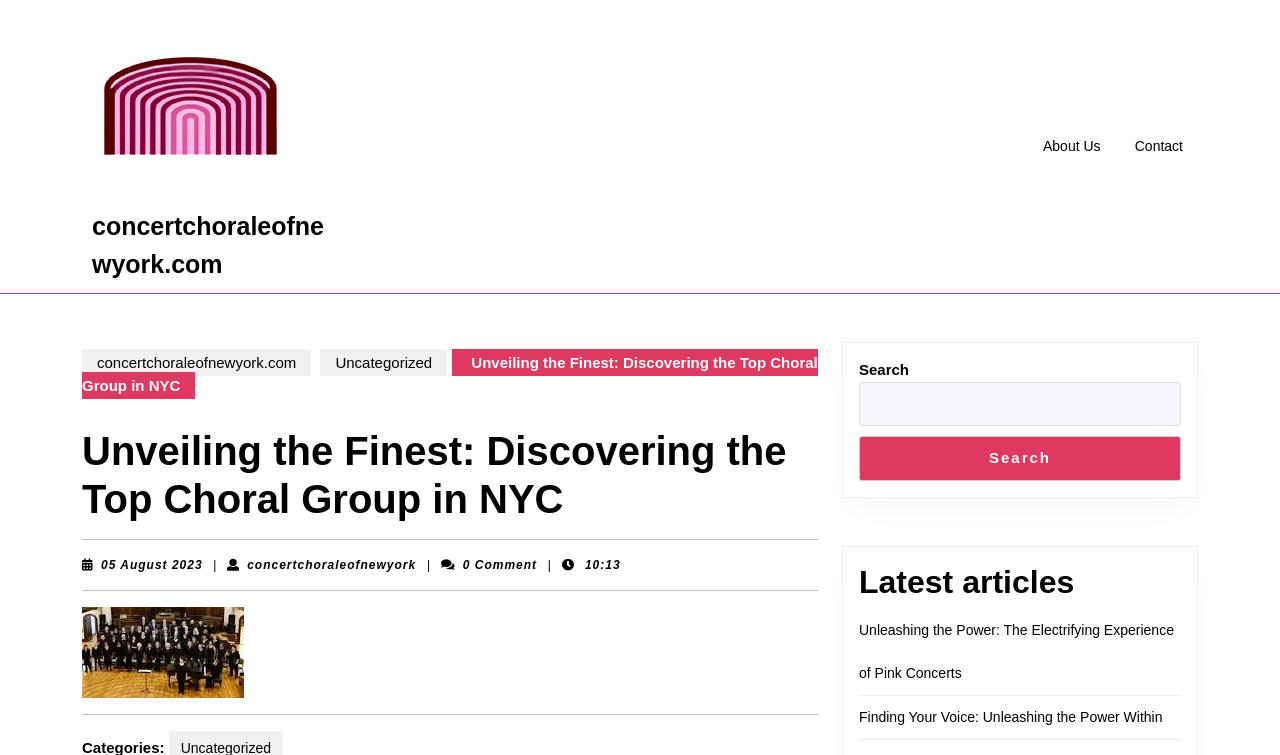Identify the coordinates of the bounding box for the element that must be clicked to accomplish the instruction: "Click on 'Top traders to follow on twitter'".

None